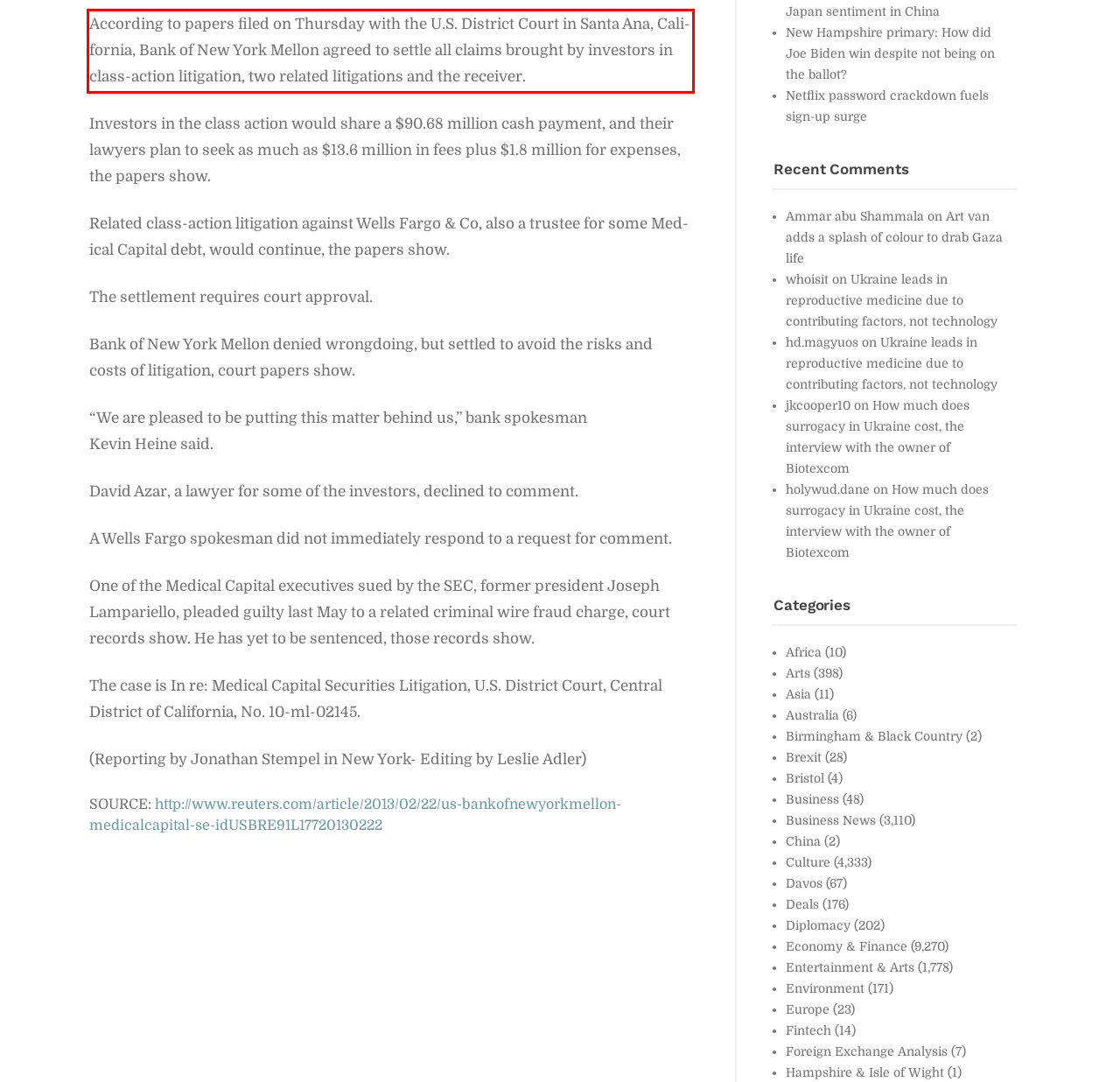You are presented with a webpage screenshot featuring a red bounding box. Perform OCR on the text inside the red bounding box and extract the content.

Ac­cord­ing to pa­pers filed on Thurs­day with the U.S. Dis­trict Court in Santa Ana, Cal­i­for­nia, Bank of New York Mel­lon agreed to set­tle all claims brought by in­vestors in class-ac­tion lit­i­ga­tion, two re­lated lit­i­ga­tions and the re­ceiver.